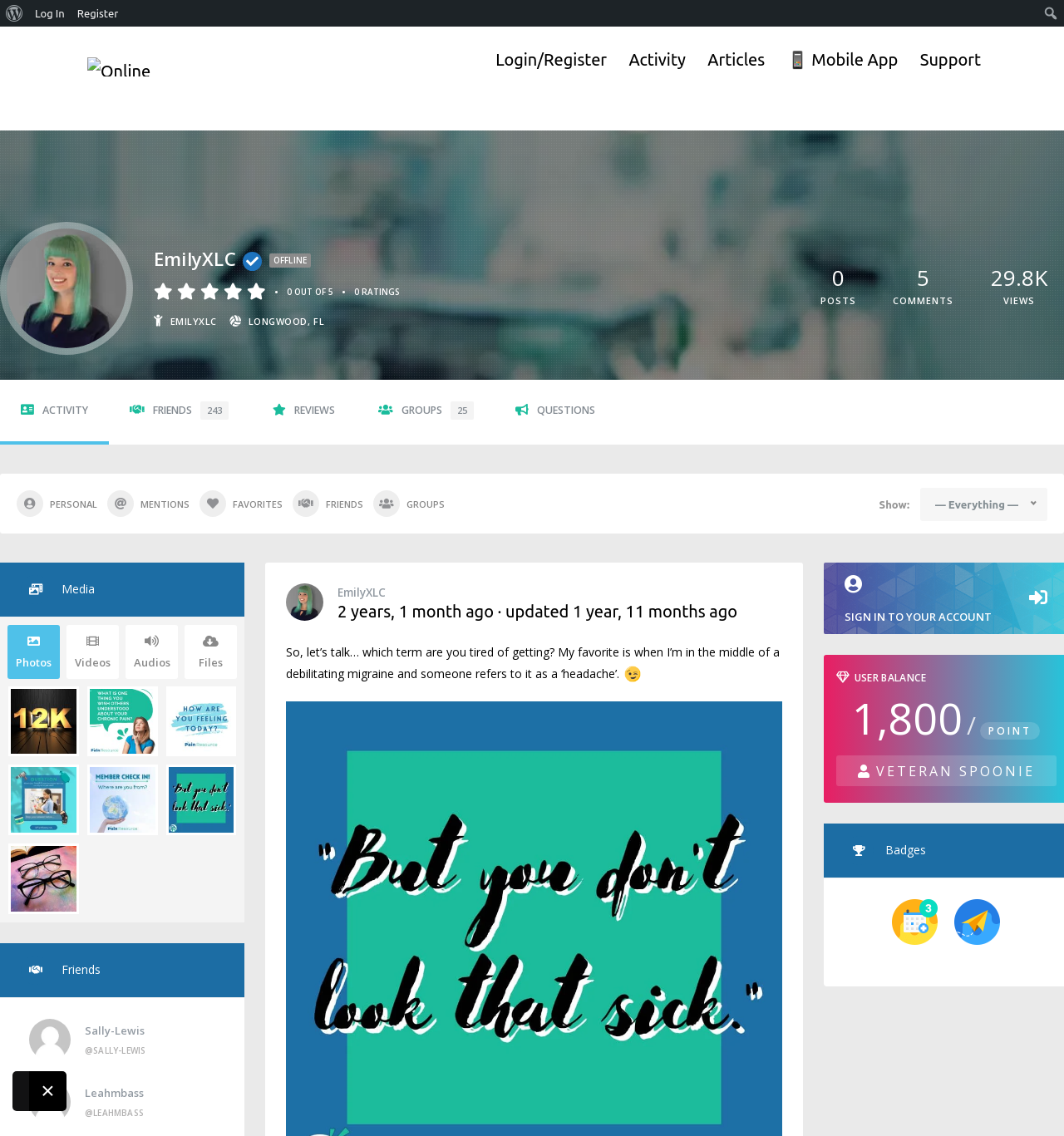Provide a thorough and detailed response to the question by examining the image: 
How many posts does EmilyXLC have?

I found the number of posts by looking at the link '0 POSTS' under the profile photo of EmilyXLC.